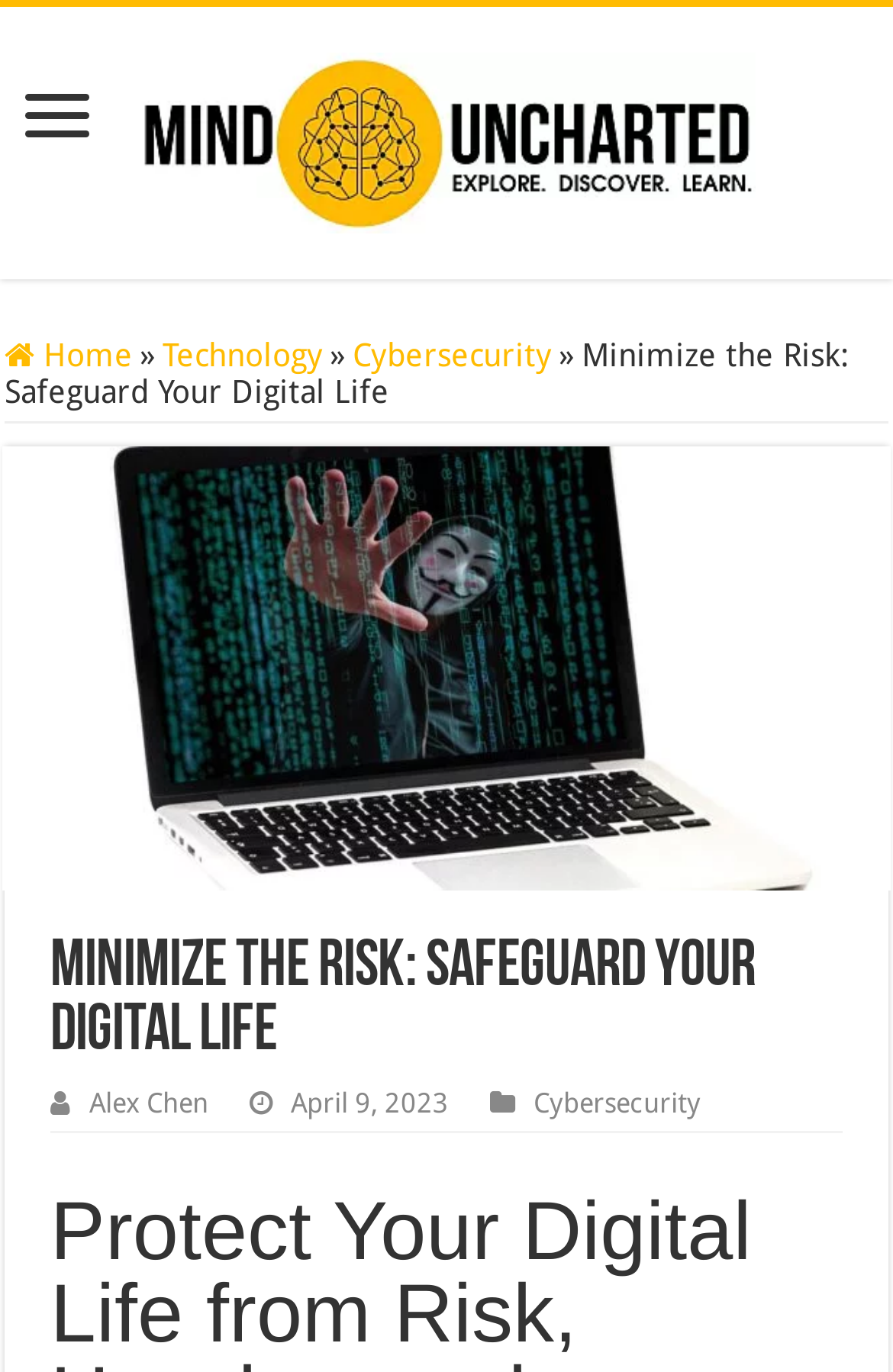Locate the bounding box coordinates of the UI element described by: "Technology". The bounding box coordinates should consist of four float numbers between 0 and 1, i.e., [left, top, right, bottom].

[0.182, 0.245, 0.361, 0.271]